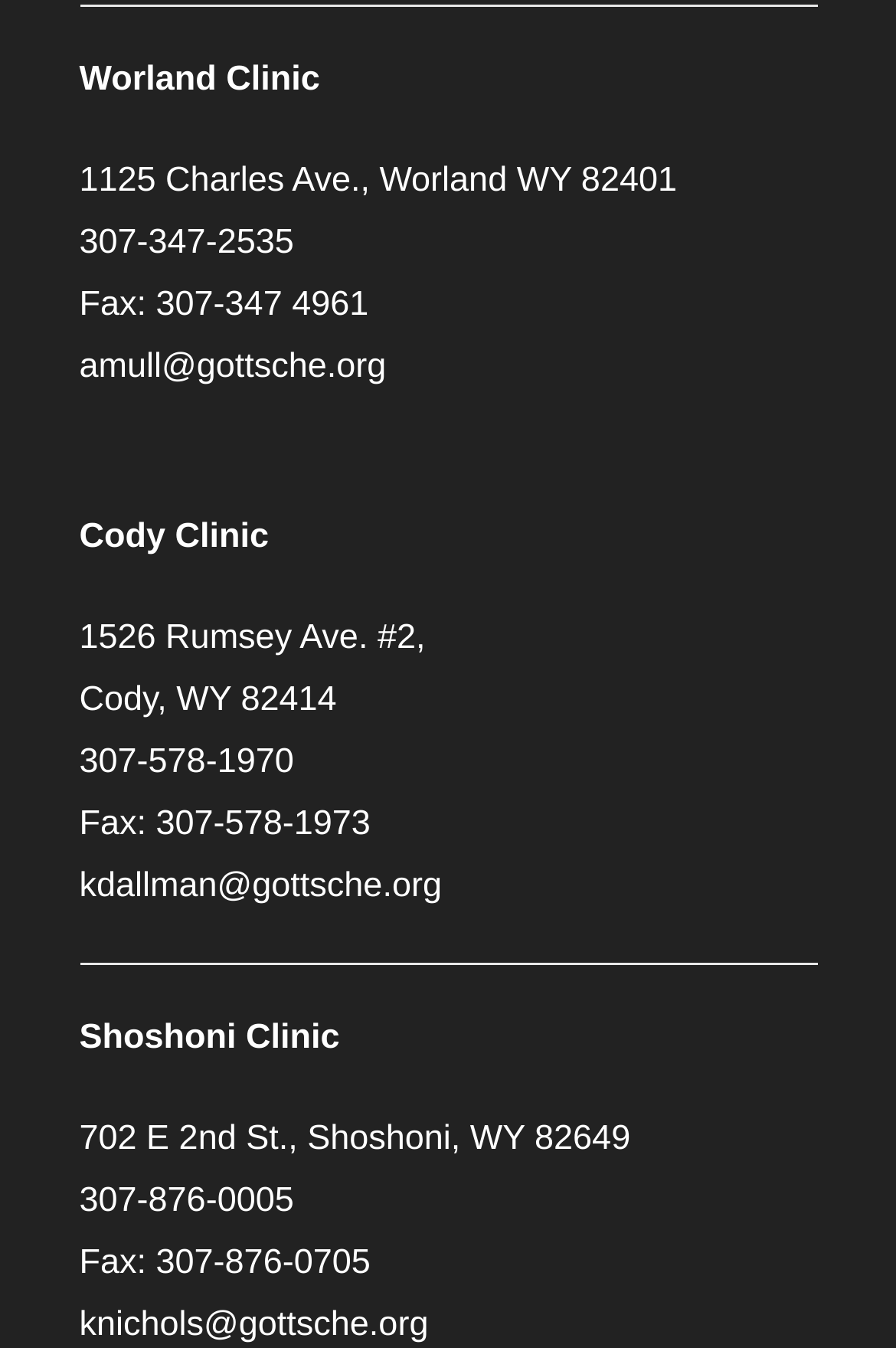How many clinics are listed on this webpage?
Give a detailed response to the question by analyzing the screenshot.

I counted the number of clinic headings on the webpage, which are 'Worland Clinic', 'Cody Clinic', and 'Shoshoni Clinic', and found that there are 3 clinics listed.